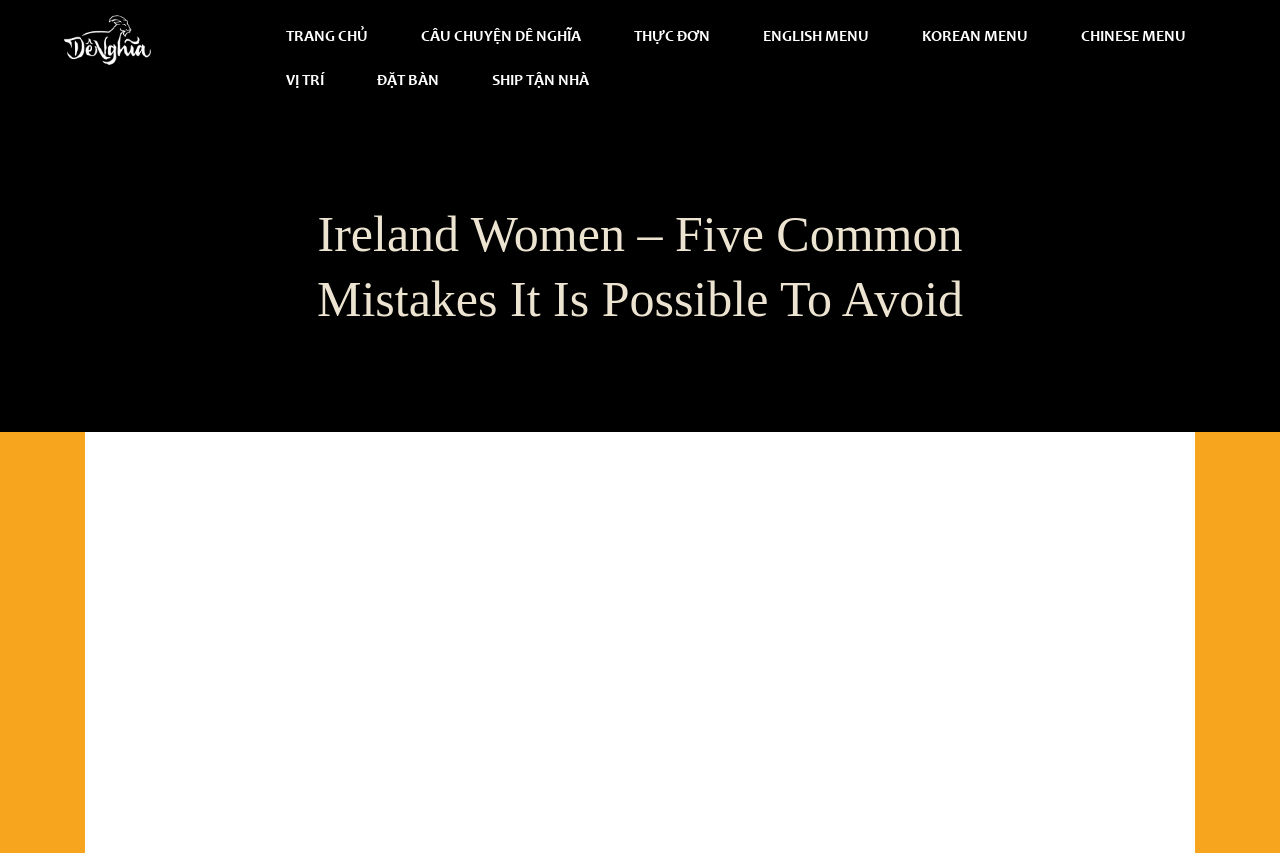Locate the bounding box coordinates of the area to click to fulfill this instruction: "click vị trí". The bounding box should be presented as four float numbers between 0 and 1, in the order [left, top, right, bottom].

[0.223, 0.081, 0.253, 0.109]